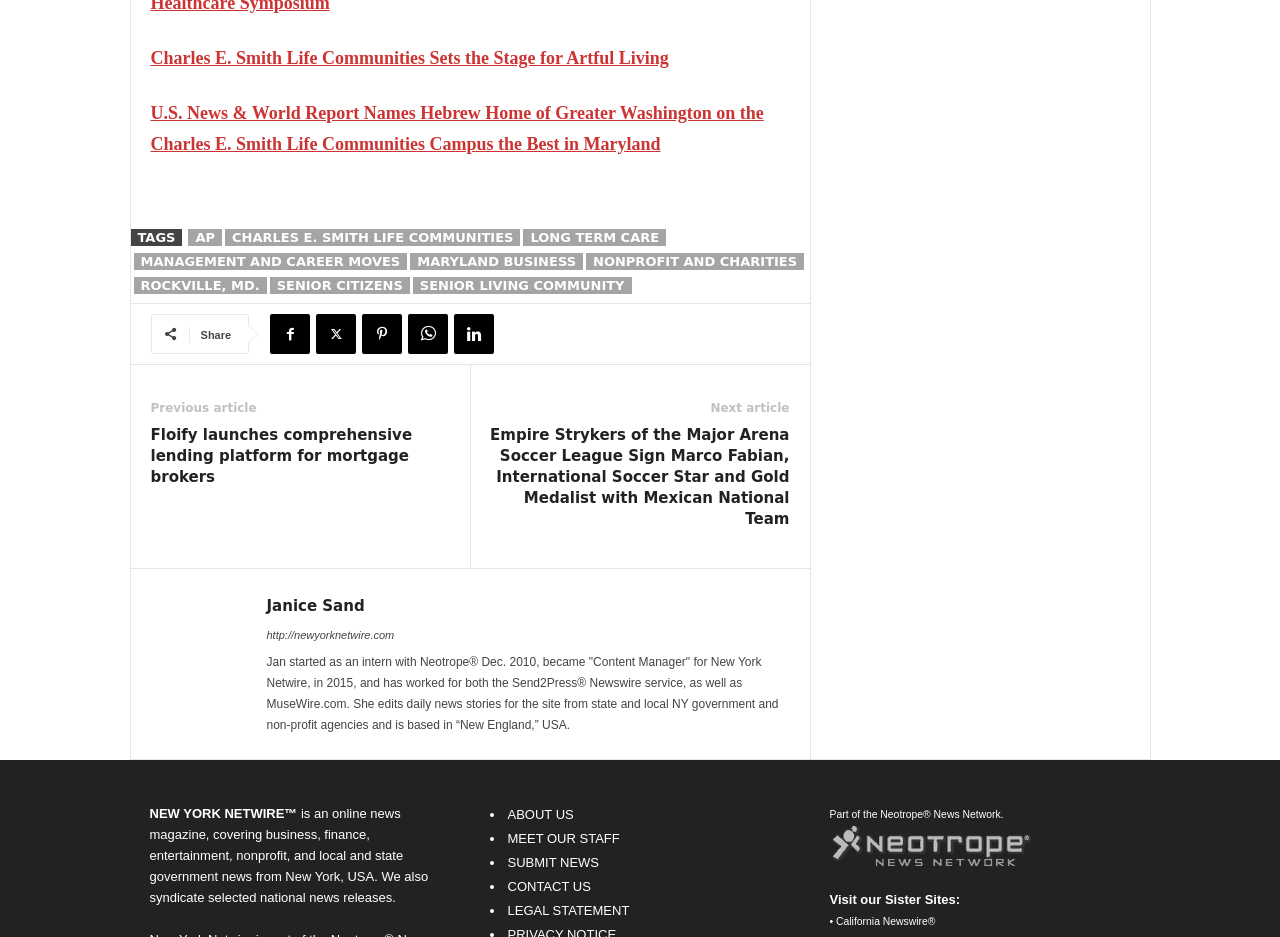Given the content of the image, can you provide a detailed answer to the question?
What is the name of the online news magazine?

The name of the online news magazine can be found at the bottom of the webpage, where it says 'NEW YORK NETWIRE™ is an online news magazine...'.